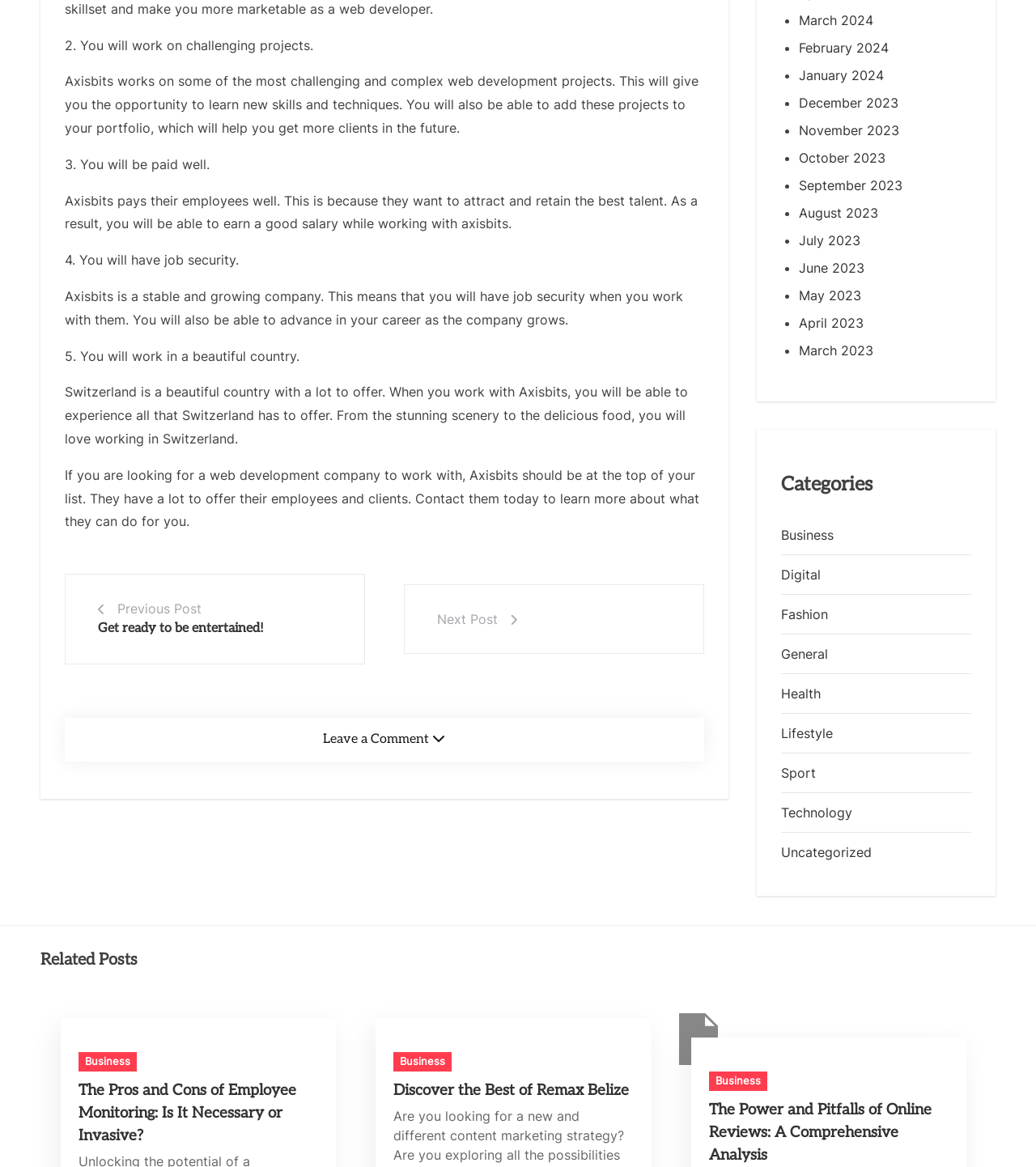Find the bounding box coordinates of the area to click in order to follow the instruction: "Click on 'Previous Post'".

[0.113, 0.515, 0.195, 0.529]